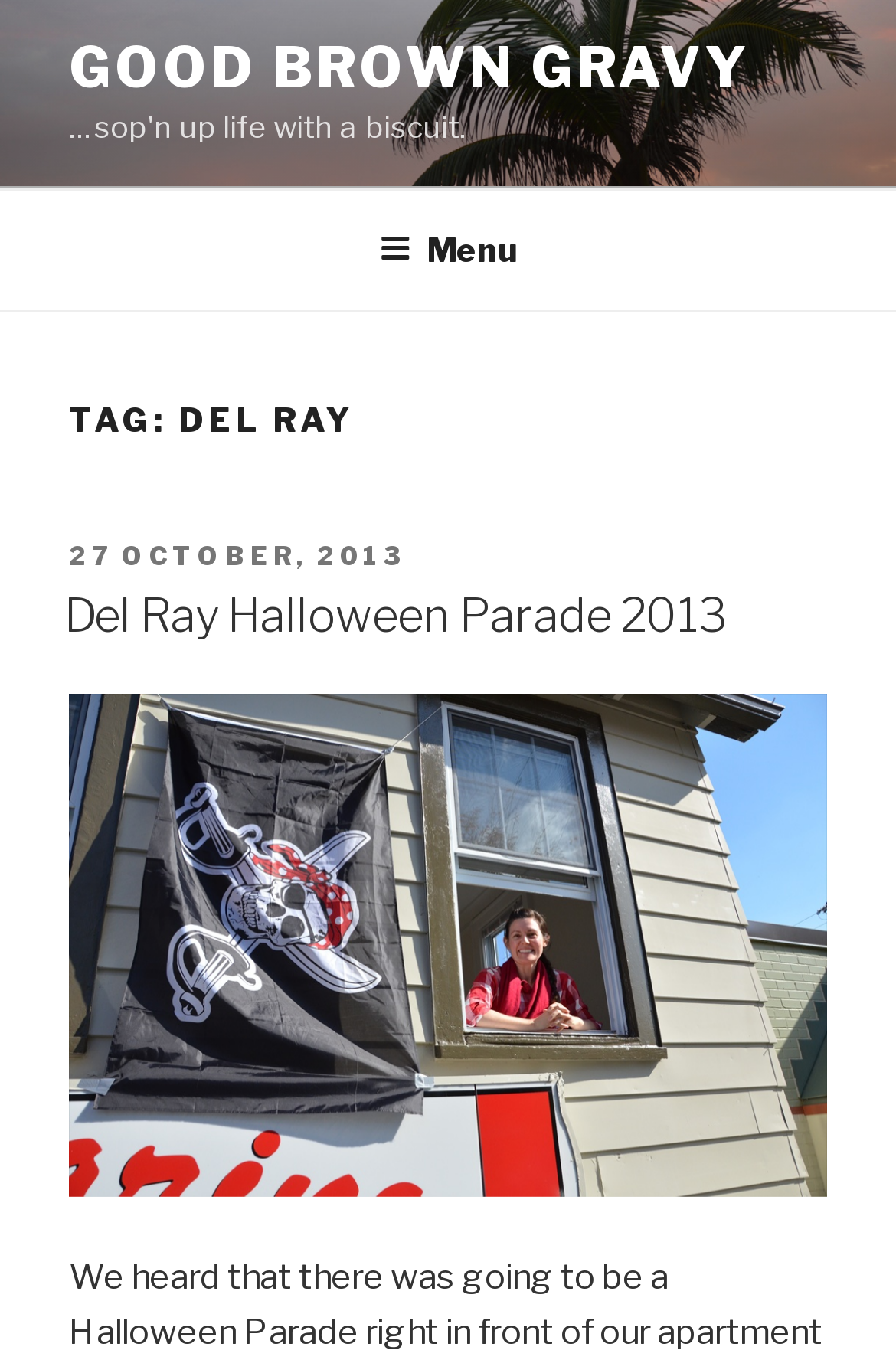Is the menu expanded?
Please respond to the question with as much detail as possible.

I found the state of the menu by looking at the button 'Menu', which has an attribute 'expanded' set to 'False', indicating that the menu is not expanded.